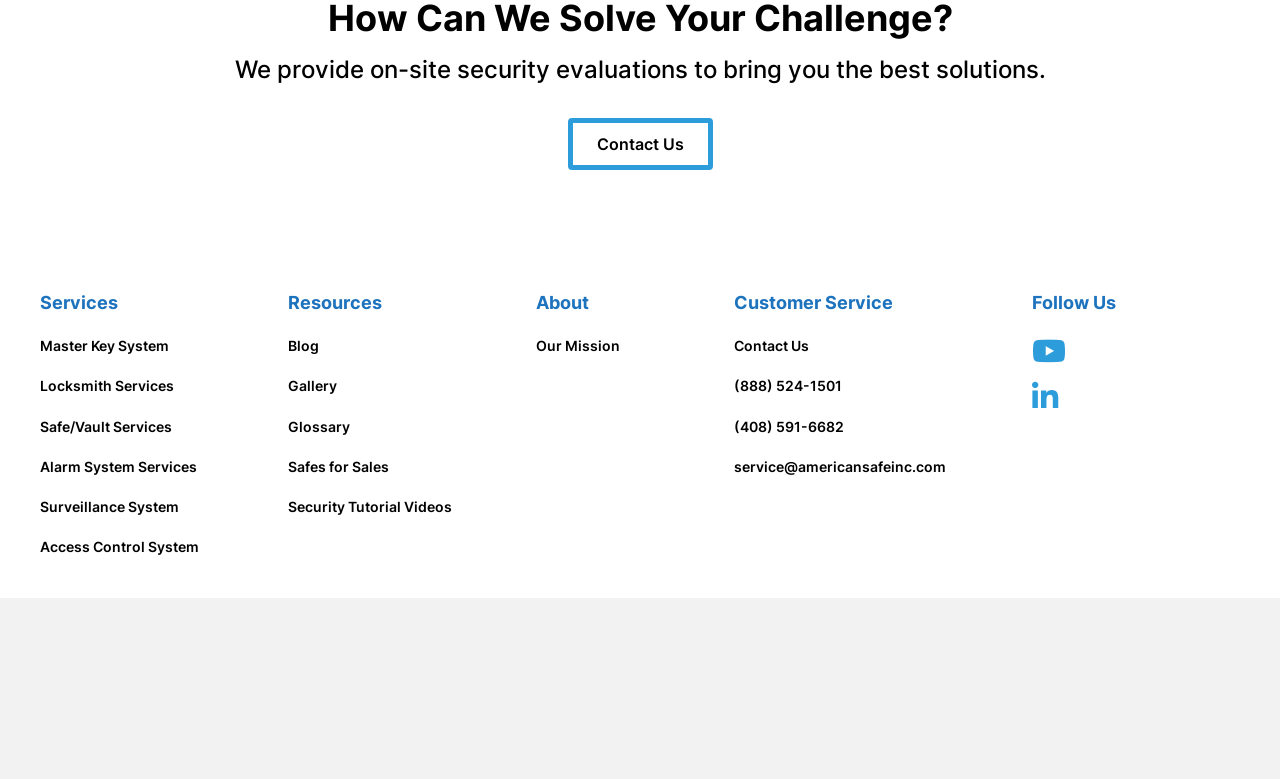What is the purpose of the 'Resources' section?
Please give a detailed answer to the question using the information shown in the image.

I determined that the purpose of the 'Resources' section is to provide additional information by looking at the links under this section, which include 'Blog', 'Gallery', and 'Glossary', among others. These links suggest that the section is intended to provide supplementary information or resources to users.